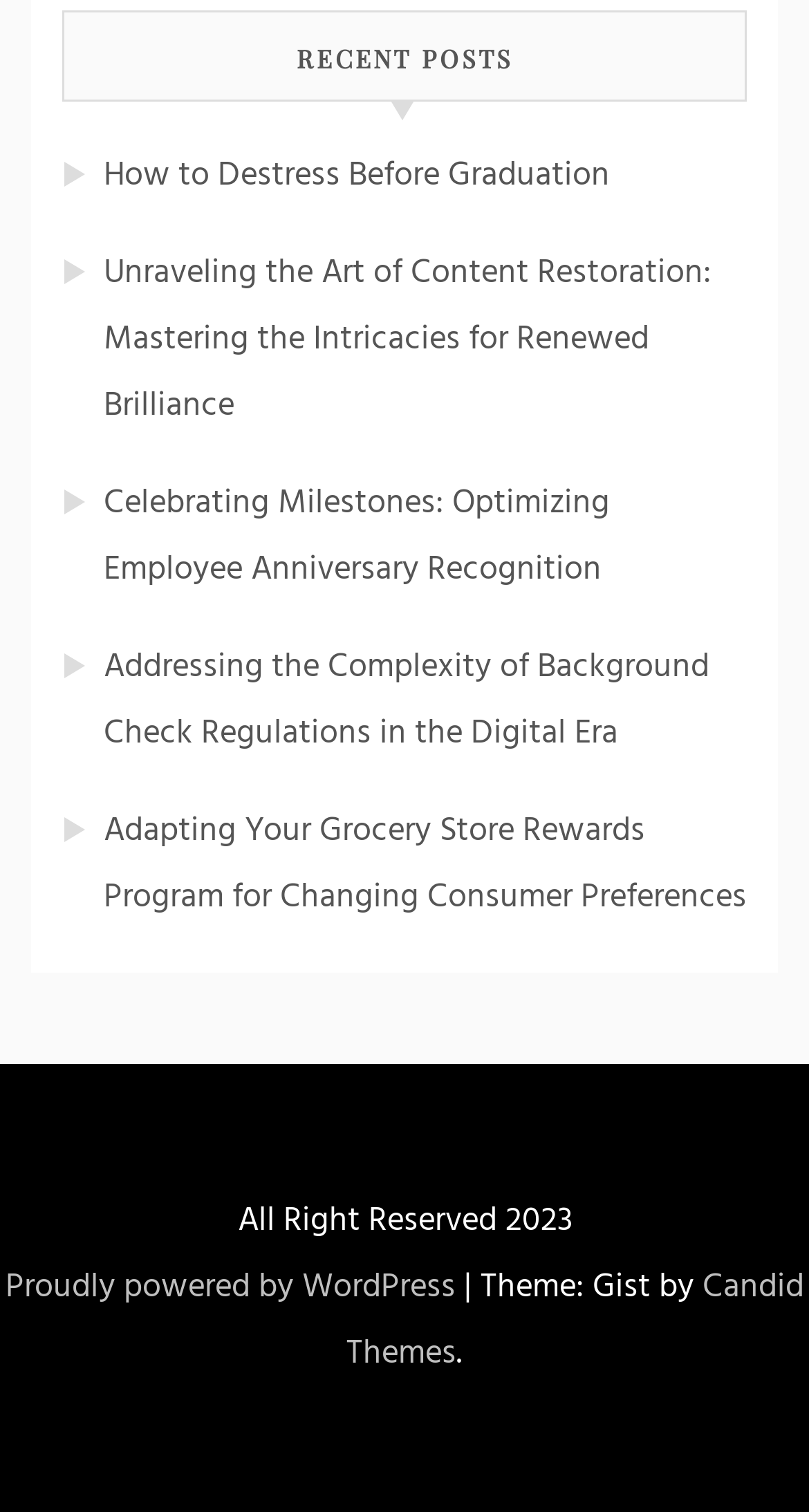Find the bounding box coordinates for the HTML element described in this sentence: "University of Debrecen". Provide the coordinates as four float numbers between 0 and 1, in the format [left, top, right, bottom].

None